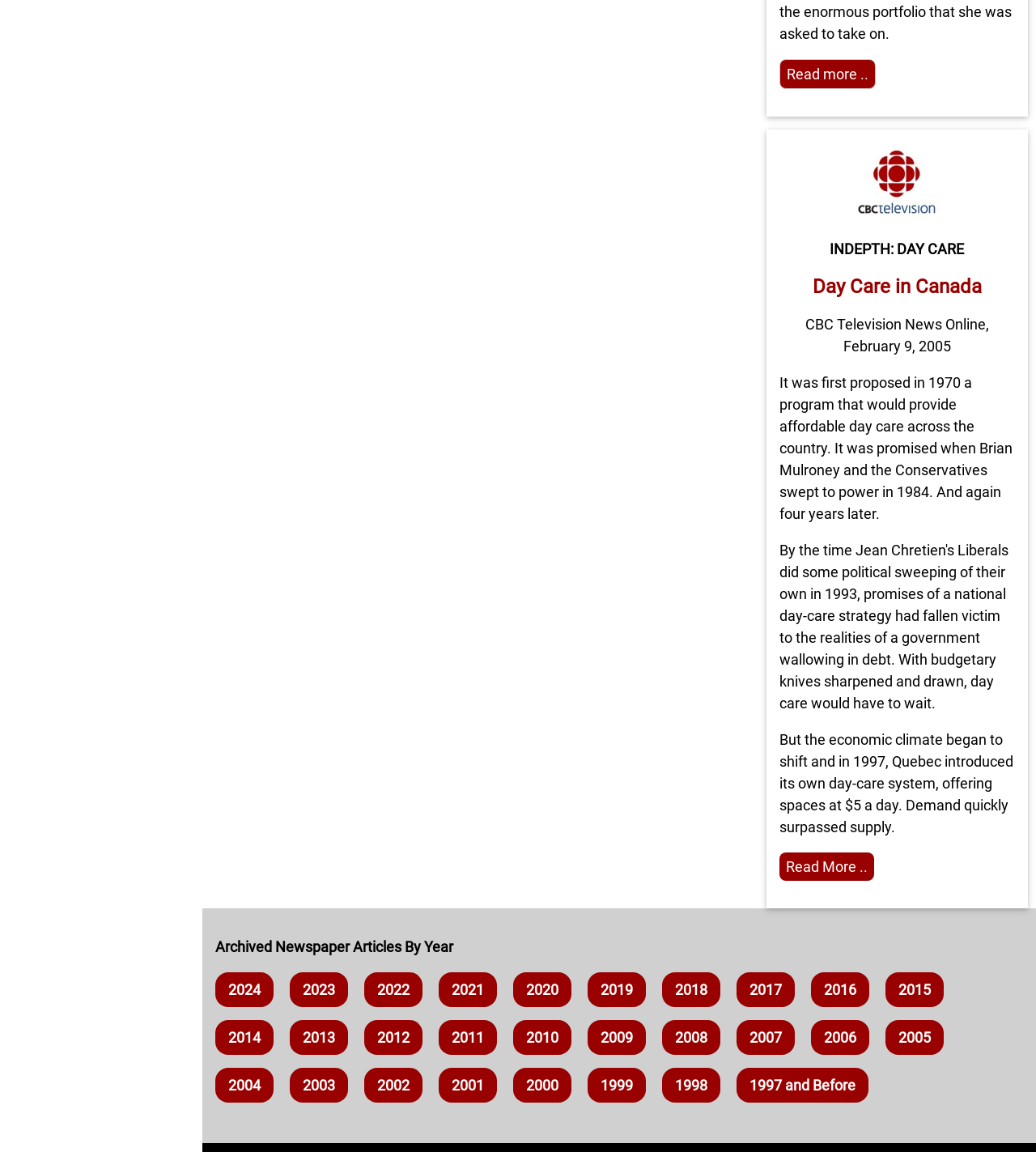Locate the bounding box for the described UI element: "Newspaper Articles about Parental Alienation". Ensure the coordinates are four float numbers between 0 and 1, formatted as [left, top, right, bottom].

[0.0, 0.547, 0.191, 0.581]